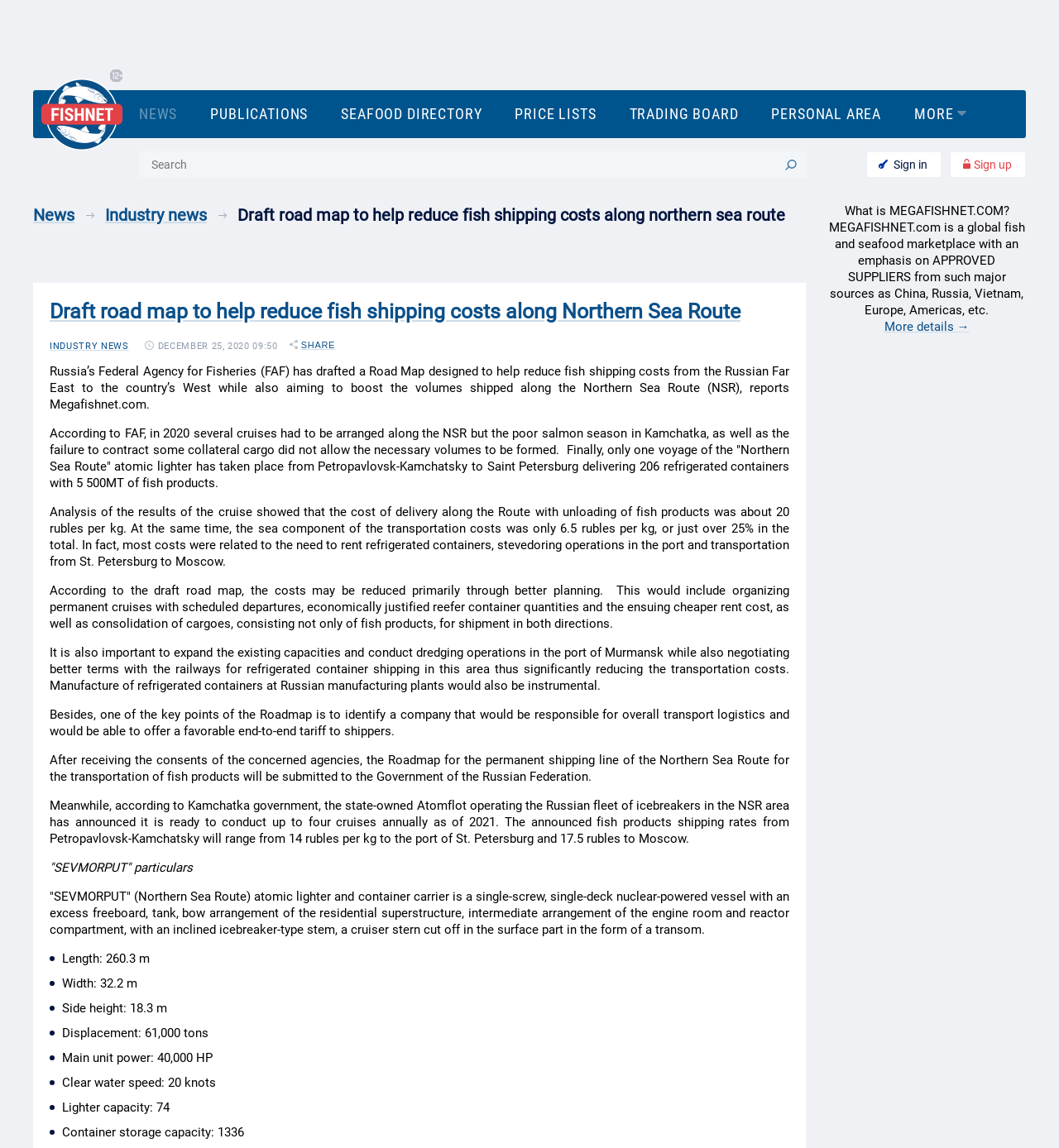Extract the bounding box coordinates of the UI element described: "Privacy Notice". Provide the coordinates in the format [left, top, right, bottom] with values ranging from 0 to 1.

None